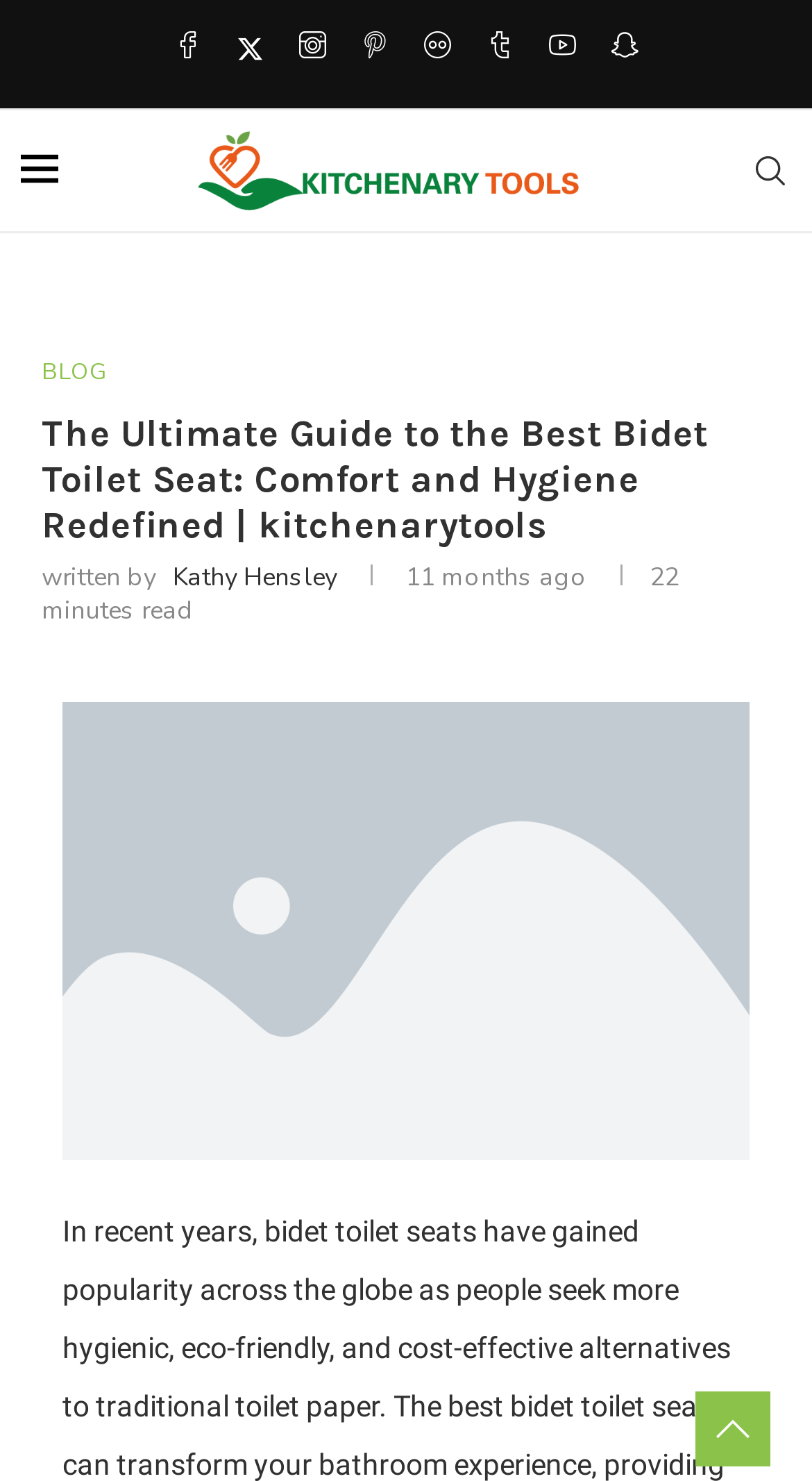Who is the author of the article?
Carefully examine the image and provide a detailed answer to the question.

I found the answer by looking at the link element with the text 'Kathy Hensley' which is located near the heading of the article, indicating it is the author's name.